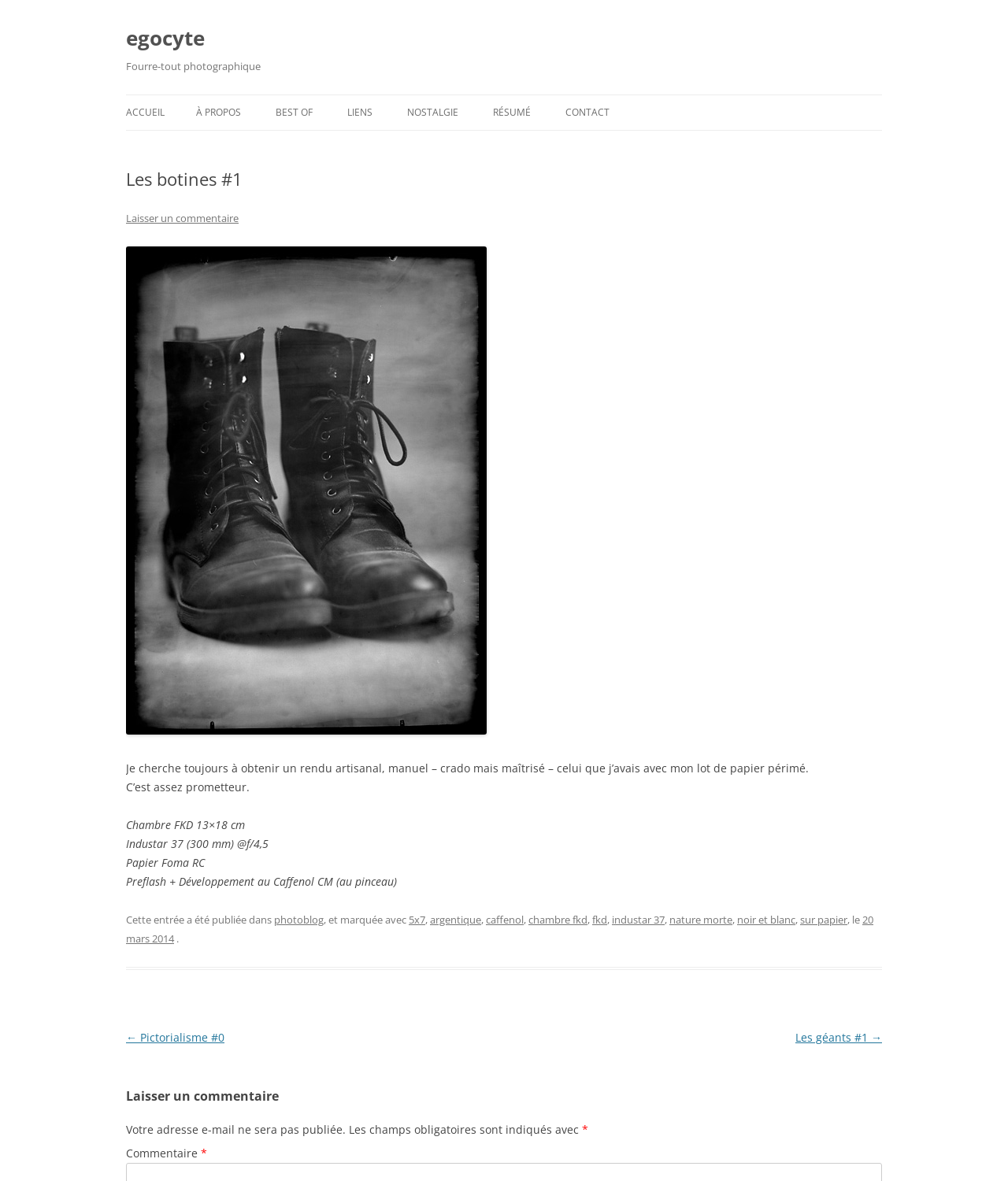How many links are there in the footer section?
Refer to the image and answer the question using a single word or phrase.

11